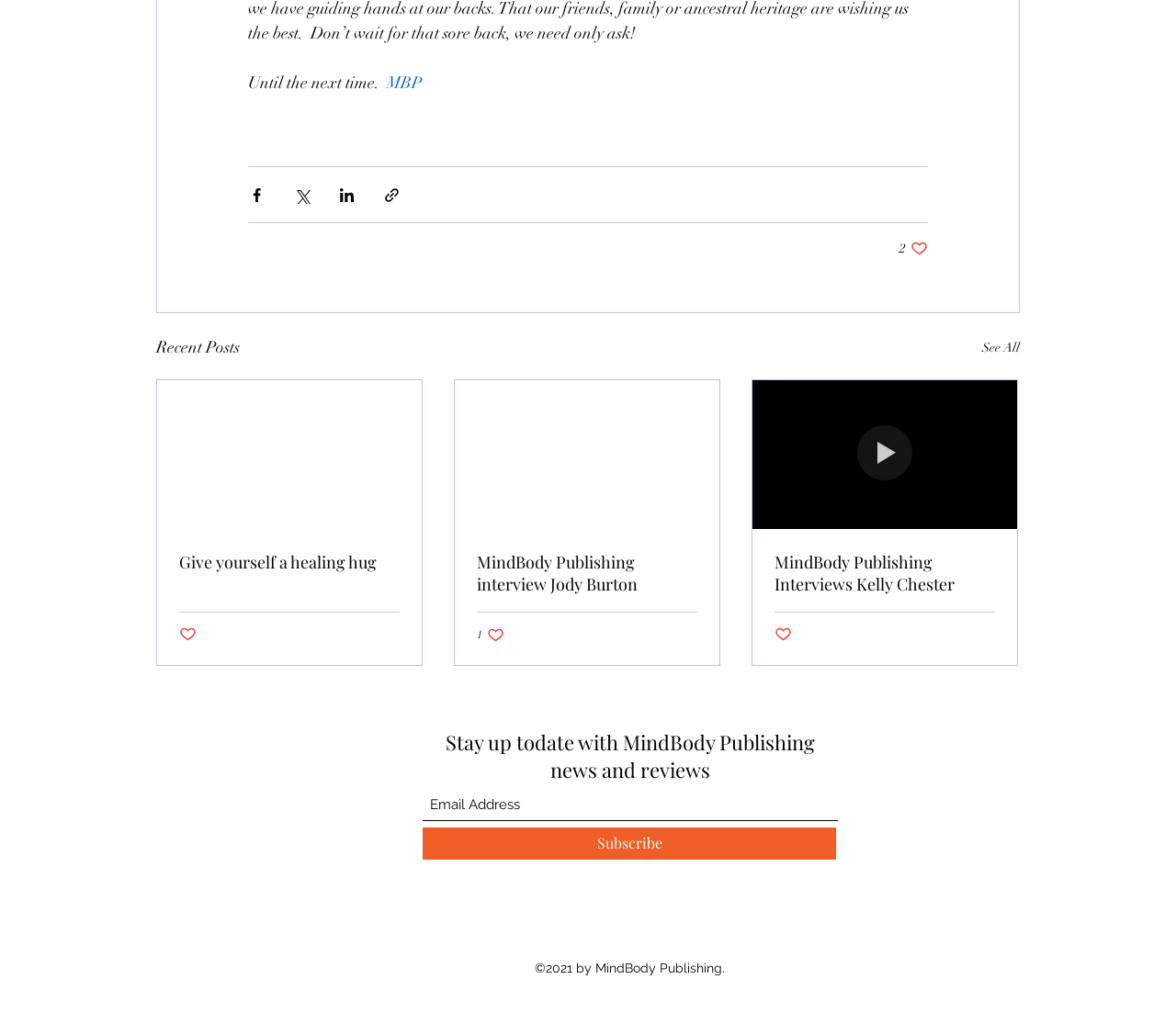Given the description of the UI element: "The source of speed", predict the bounding box coordinates in the form of [left, top, right, bottom], with each value being a float between 0 and 1.

None